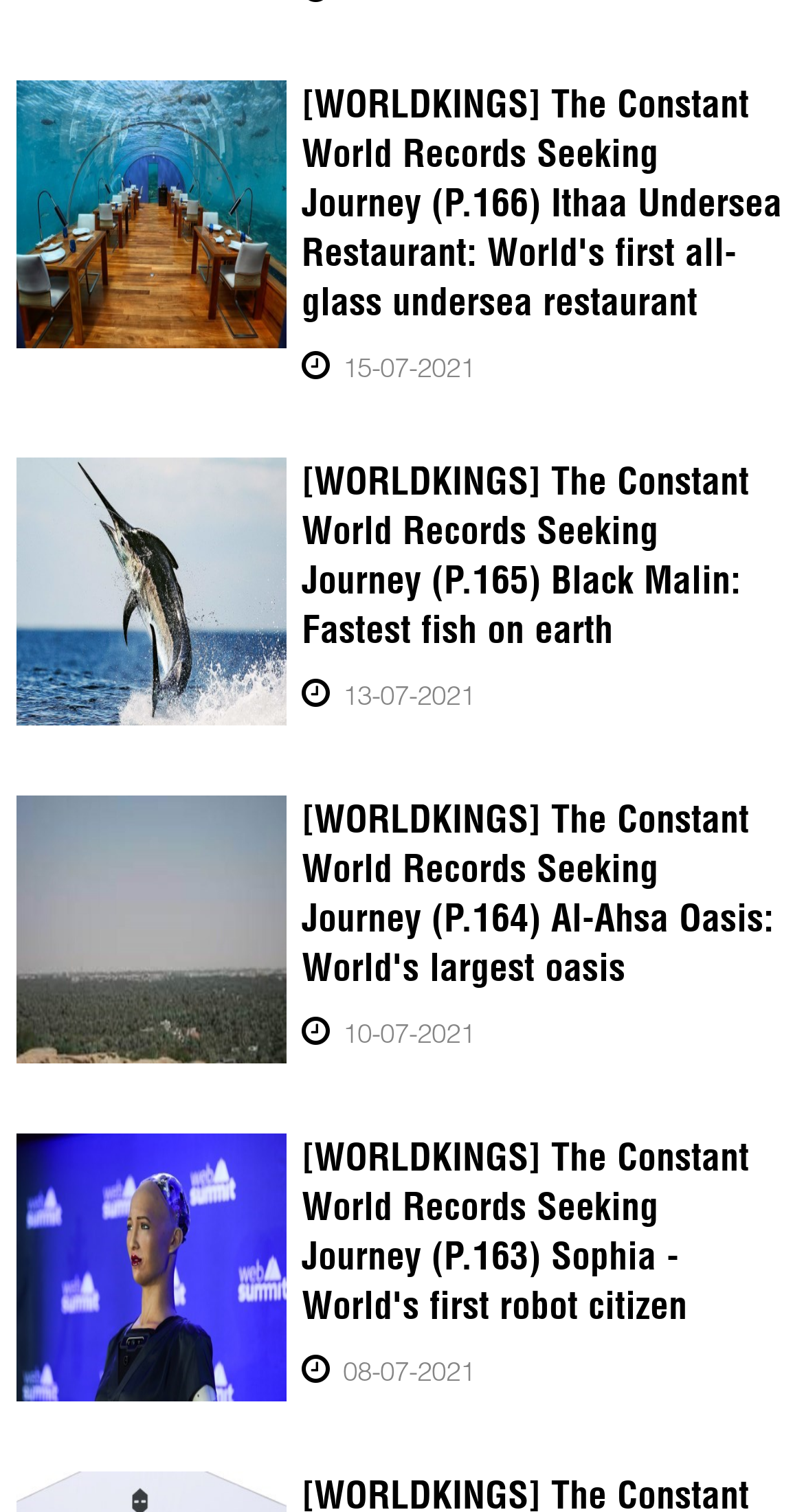Using the webpage screenshot, find the UI element described by alt="0_Sophia.jpg". Provide the bounding box coordinates in the format (top-left x, top-left y, bottom-right x, bottom-right y), ensuring all values are floating point numbers between 0 and 1.

[0.02, 0.75, 0.356, 0.927]